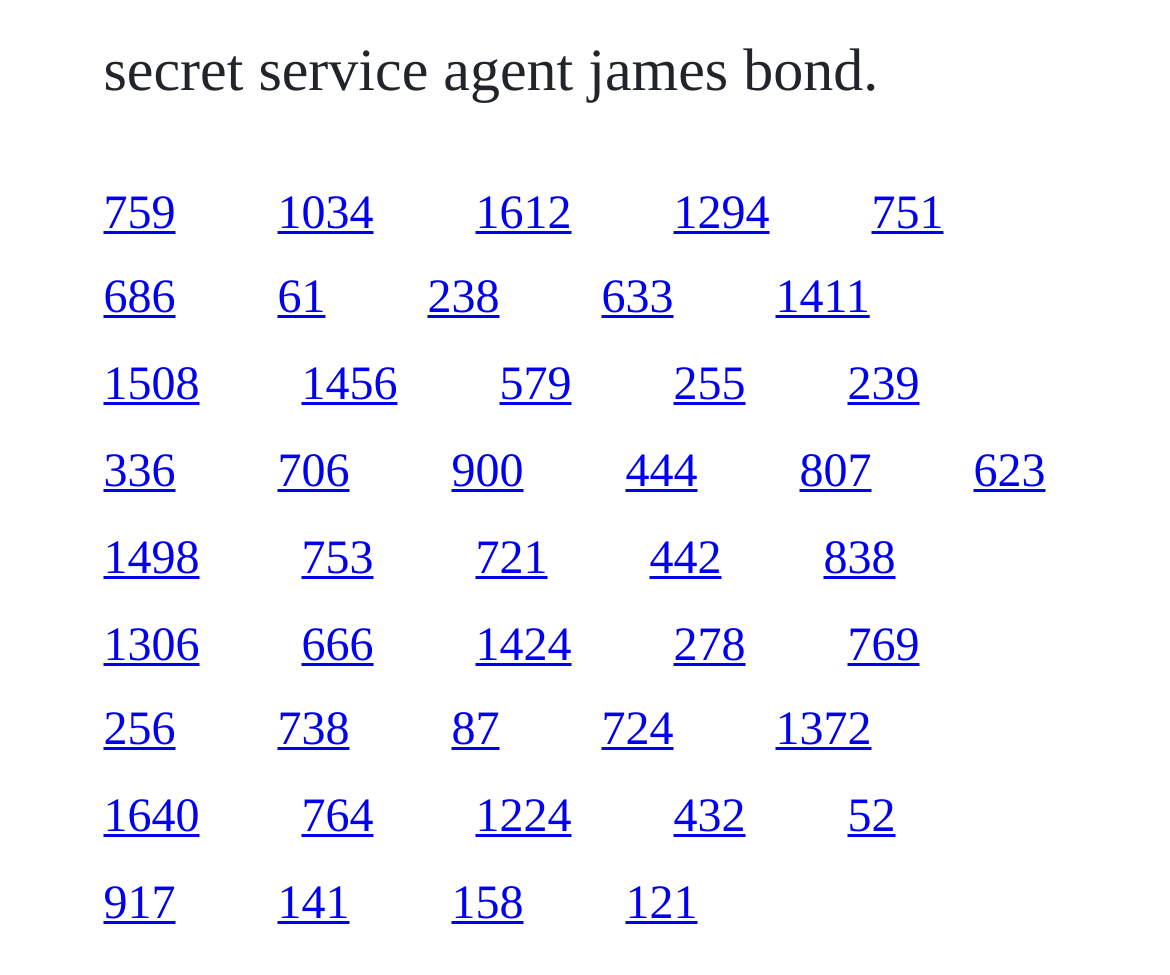Using details from the image, please answer the following question comprehensively:
What is the approximate width of each link?

By examining the bounding box coordinates of the links, I can see that the width of each link is approximately between 0.06 and 0.08, which is calculated by subtracting the left coordinate from the right coordinate.